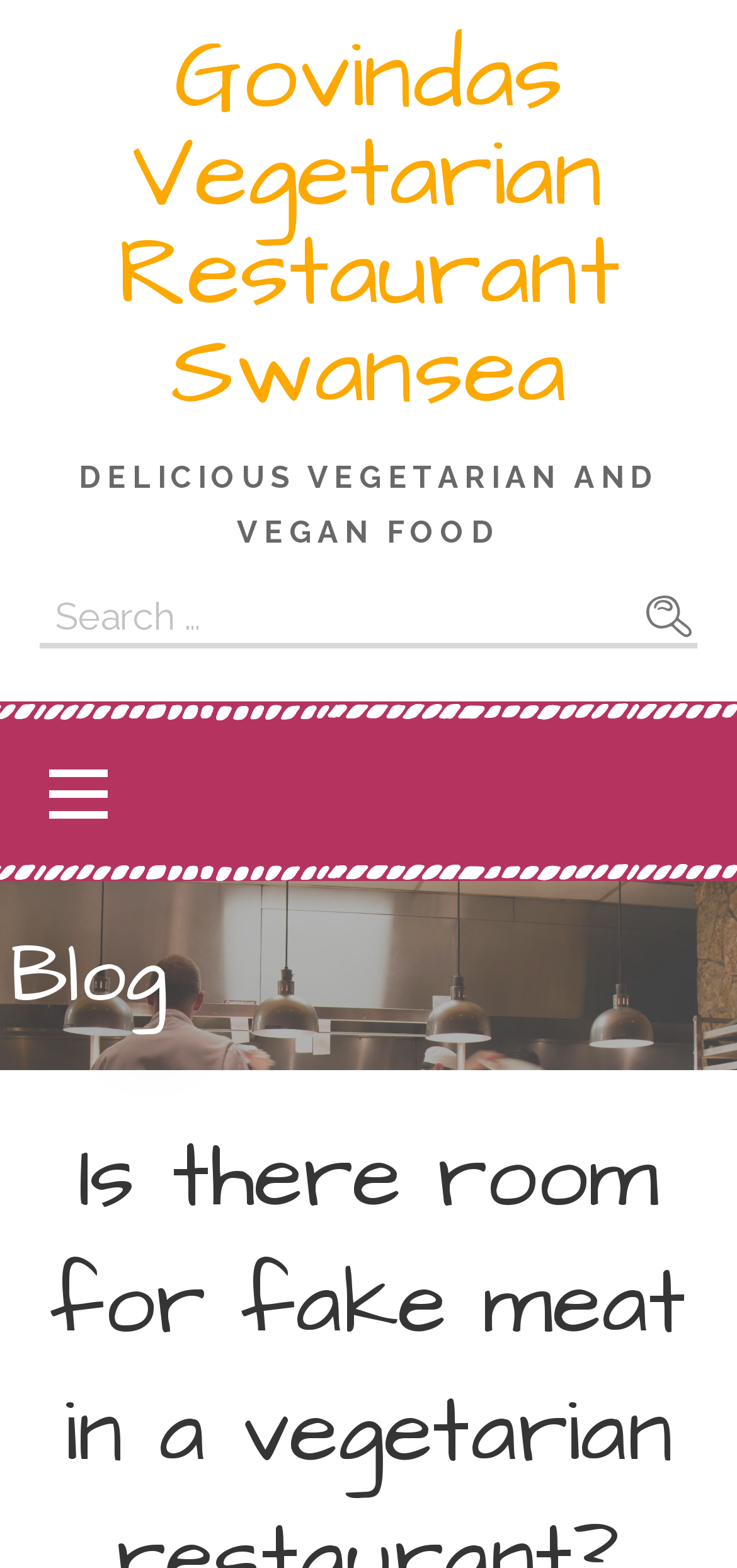Based on the element description "Govindas Vegetarian Restaurant Swansea", predict the bounding box coordinates of the UI element.

[0.159, 0.006, 0.841, 0.281]